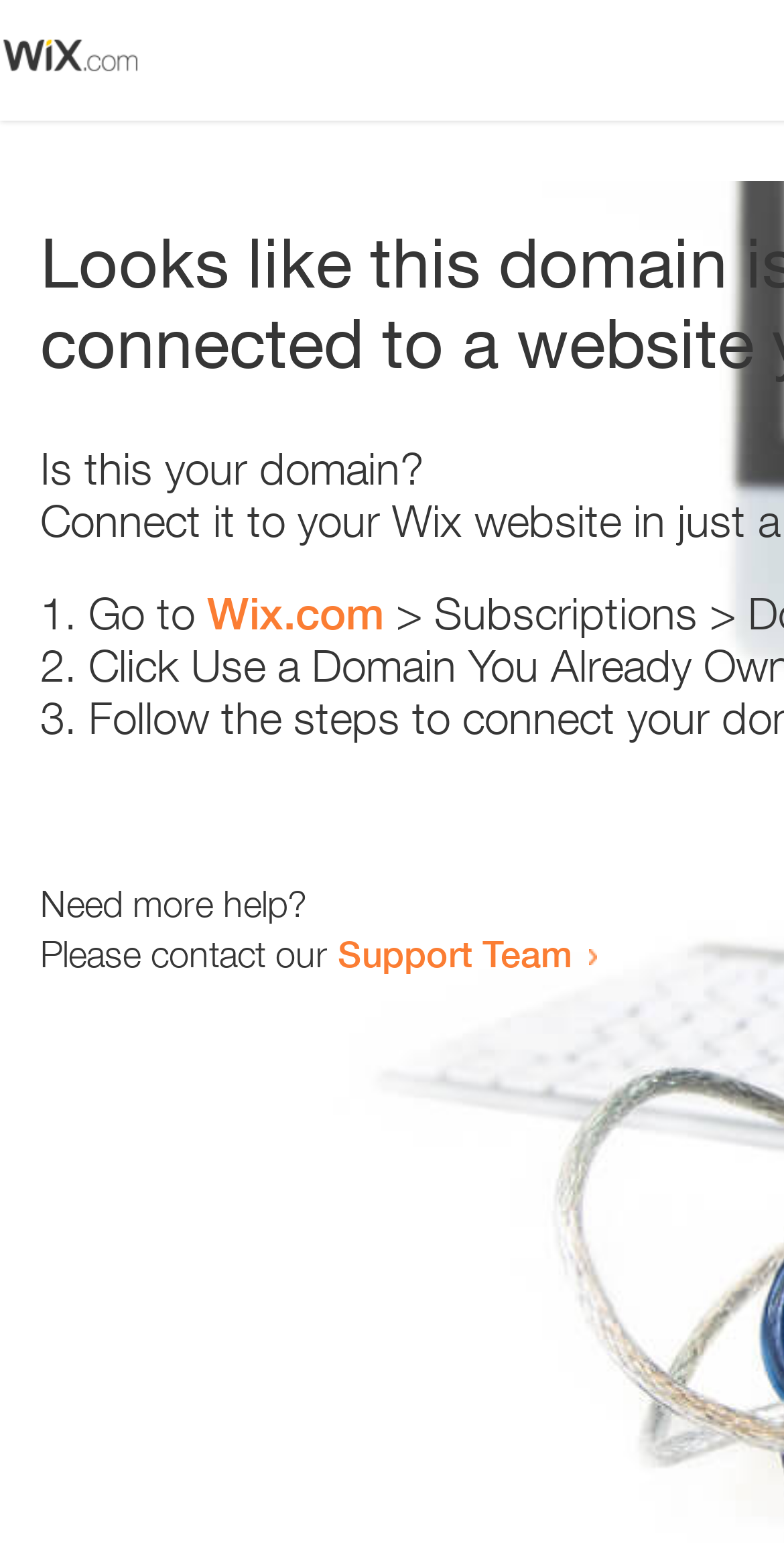Offer a thorough description of the webpage.

The webpage appears to be an error page, with a small image at the top left corner. Below the image, there is a question "Is this your domain?" in a prominent position. 

To the right of the question, there is a numbered list with three items. The first item starts with "1." and suggests going to "Wix.com". The second item starts with "2." and the third item starts with "3.", but their contents are not specified. 

Below the list, there is a section that offers help. It starts with the question "Need more help?" and provides a link to the "Support Team" for further assistance.